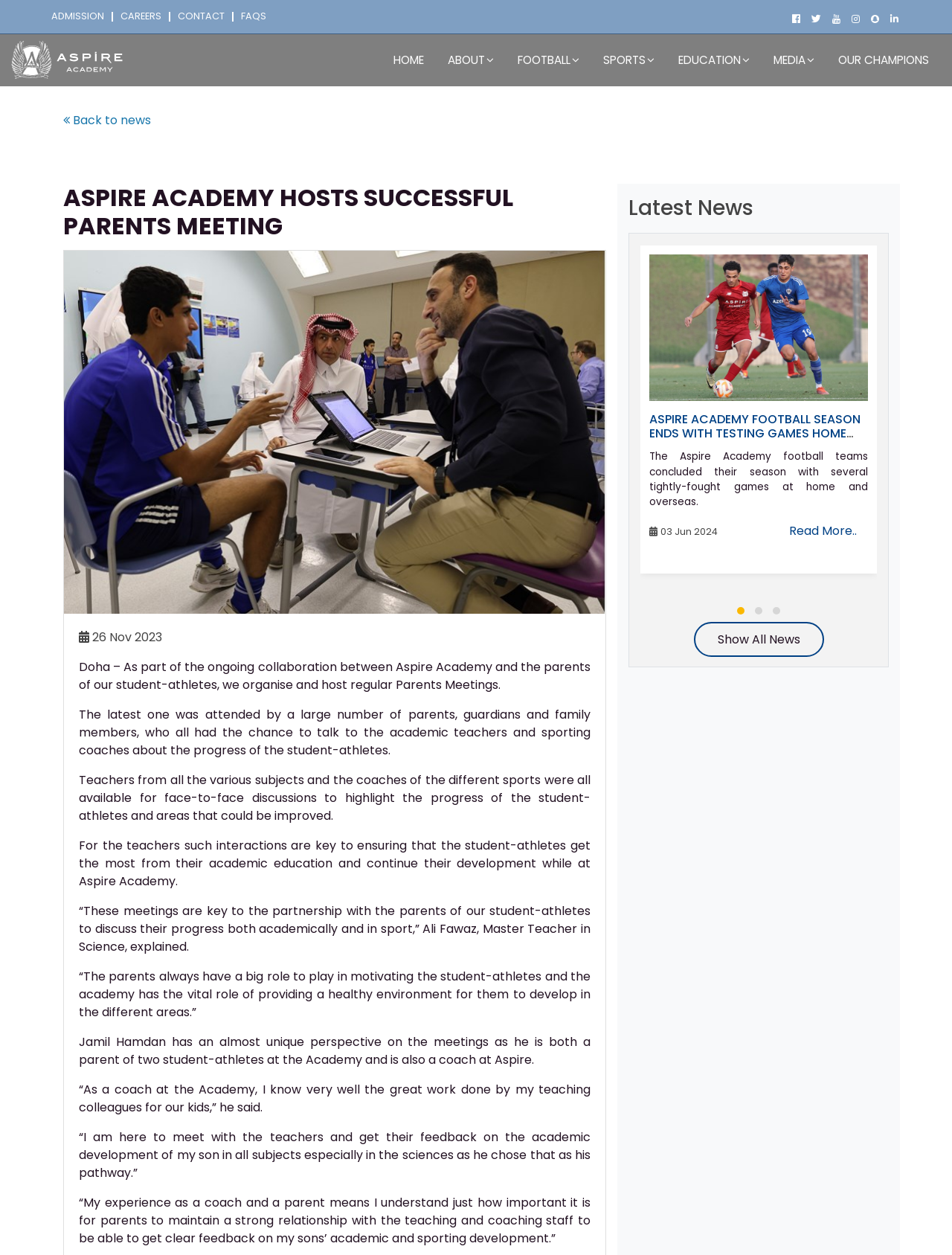Determine the bounding box coordinates of the clickable element to achieve the following action: 'Click the Show All News link'. Provide the coordinates as four float values between 0 and 1, formatted as [left, top, right, bottom].

[0.729, 0.496, 0.865, 0.523]